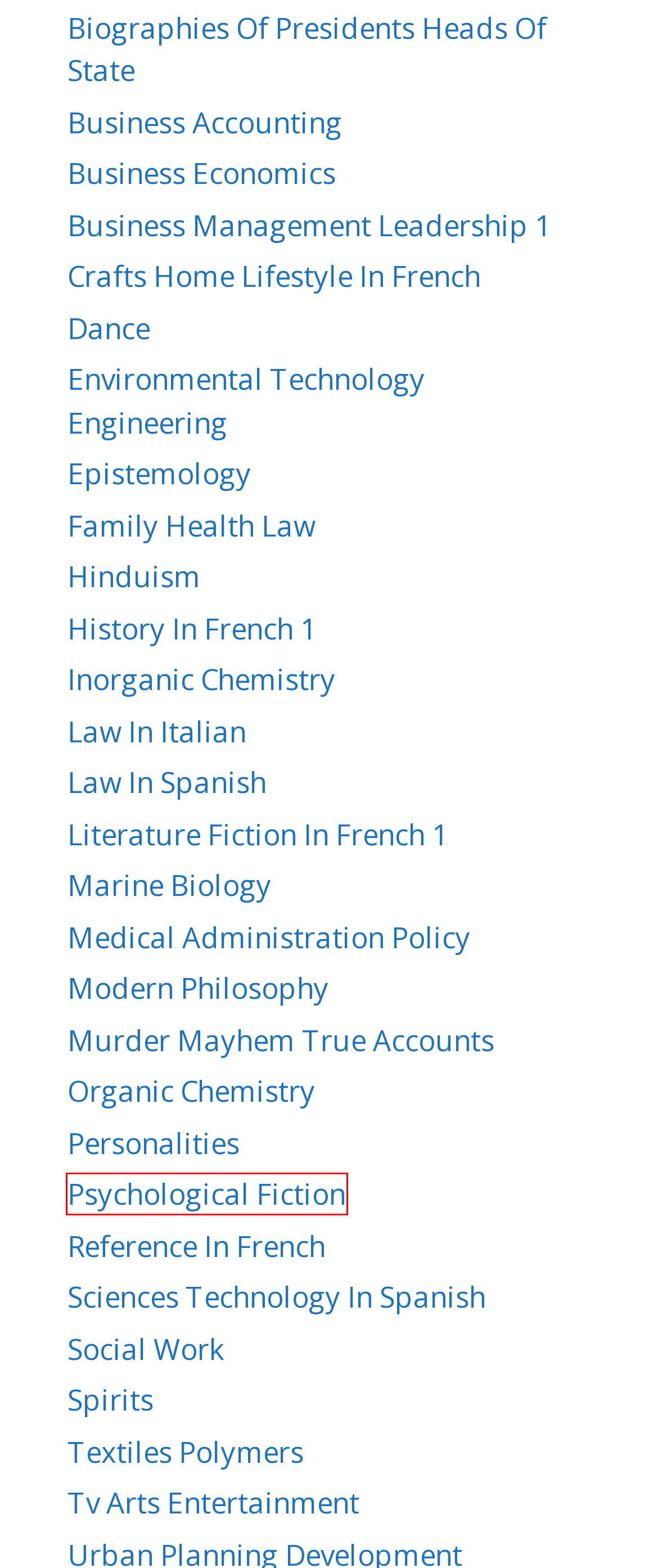Review the webpage screenshot and focus on the UI element within the red bounding box. Select the best-matching webpage description for the new webpage that follows after clicking the highlighted element. Here are the candidates:
A. Marine Biology - LITTLE VITAMINS Books
B. Crafts Home Lifestyle In French - LITTLE VITAMINS Books
C. Medical Administration Policy - LITTLE VITAMINS Books
D. Textiles Polymers - LITTLE VITAMINS Books
E. Law In Spanish - LITTLE VITAMINS Books
F. Spirits - LITTLE VITAMINS Books
G. Inorganic Chemistry - LITTLE VITAMINS Books
H. Psychological Fiction - LITTLE VITAMINS Books

H